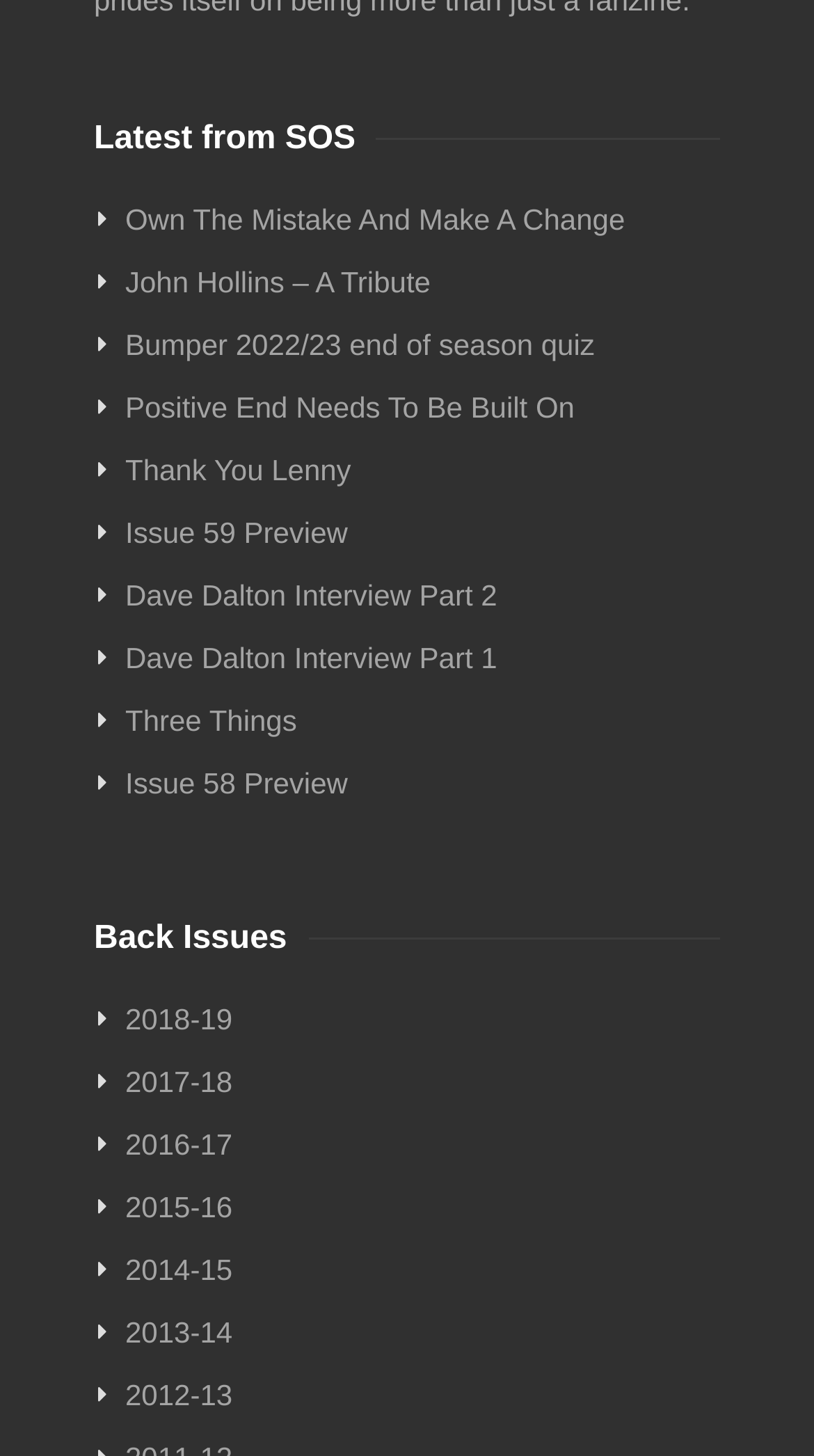Locate the bounding box of the UI element described in the following text: "Dave Dalton Interview Part 2".

[0.154, 0.391, 0.885, 0.426]